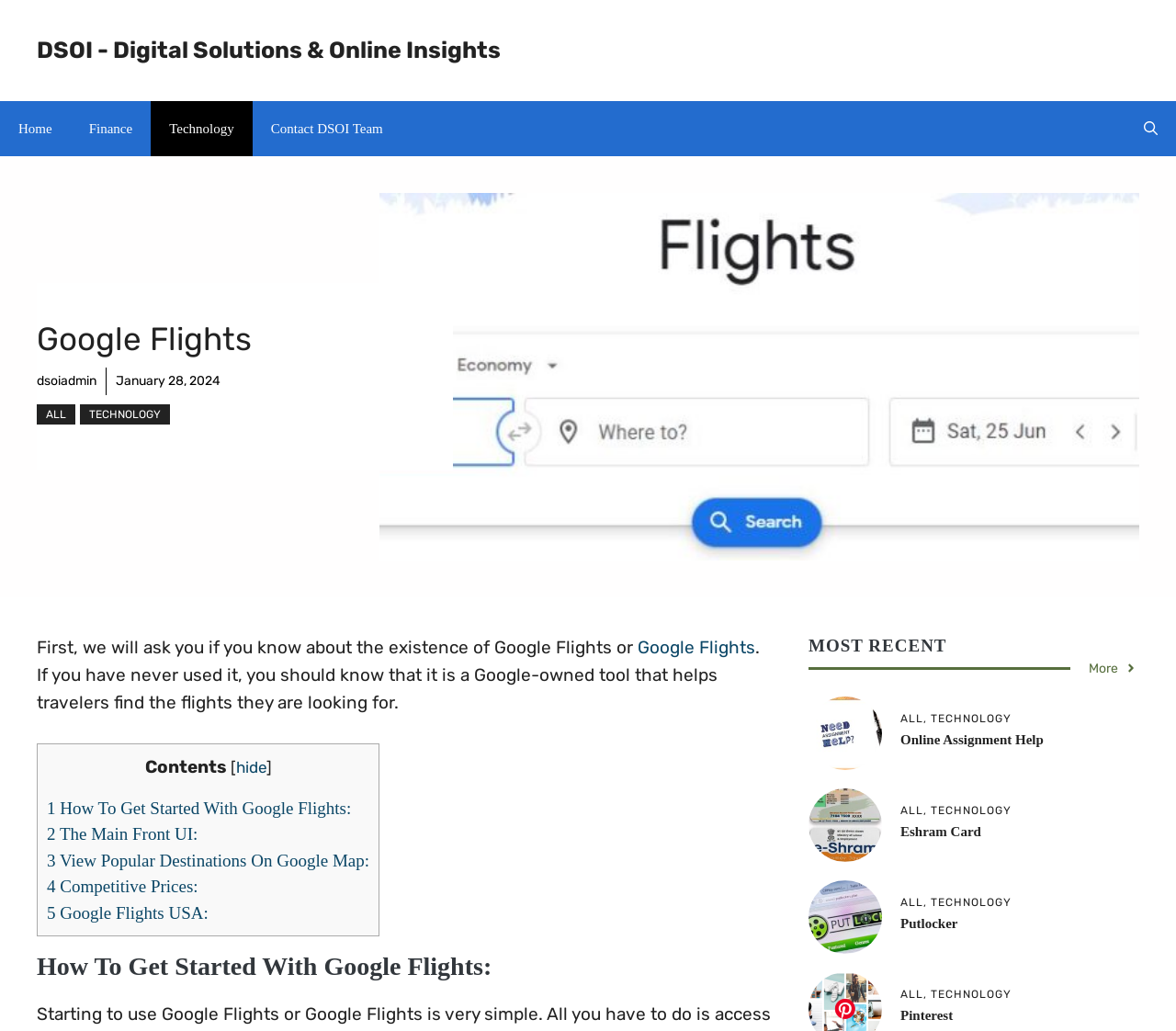Please answer the following question using a single word or phrase: 
What is the date mentioned in the article?

January 28, 2024